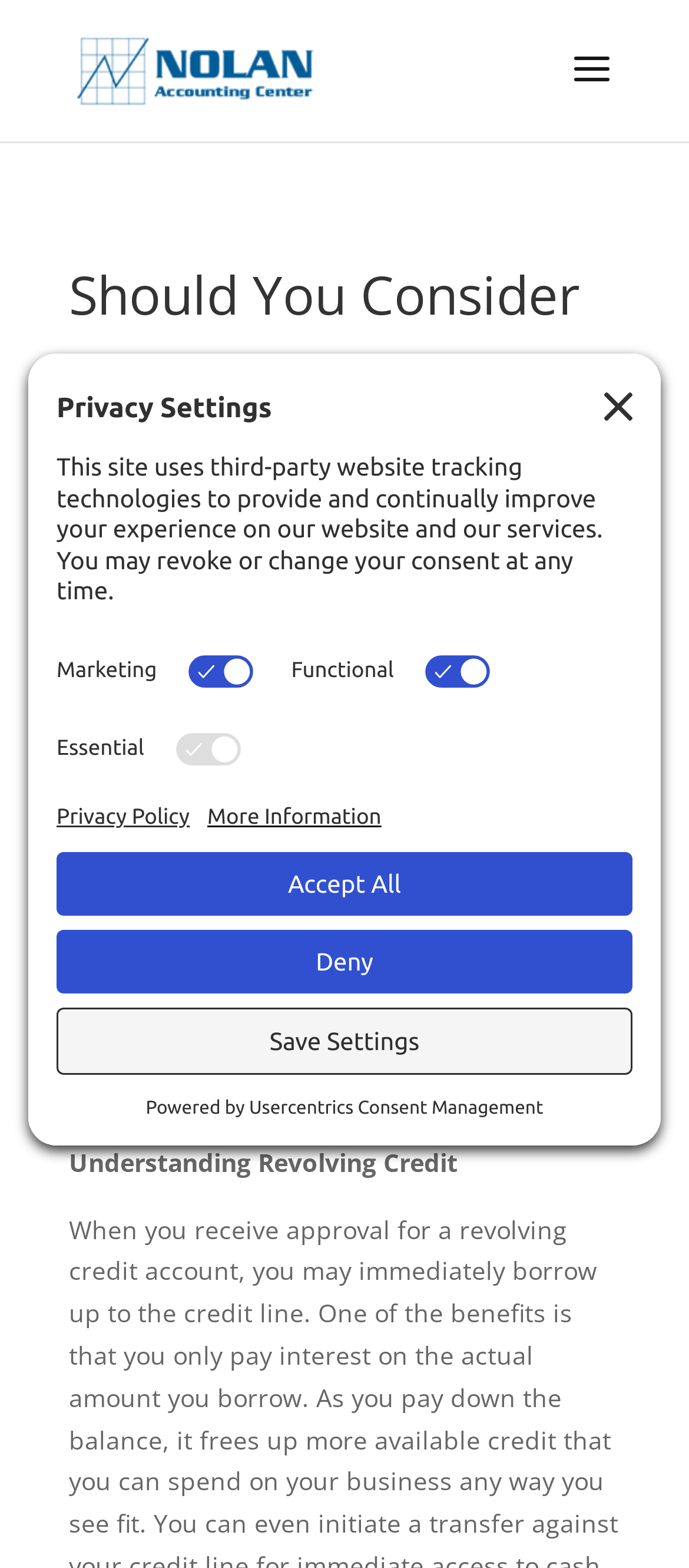What is the name of the accounting center?
Refer to the screenshot and respond with a concise word or phrase.

Nolan Accounting Center